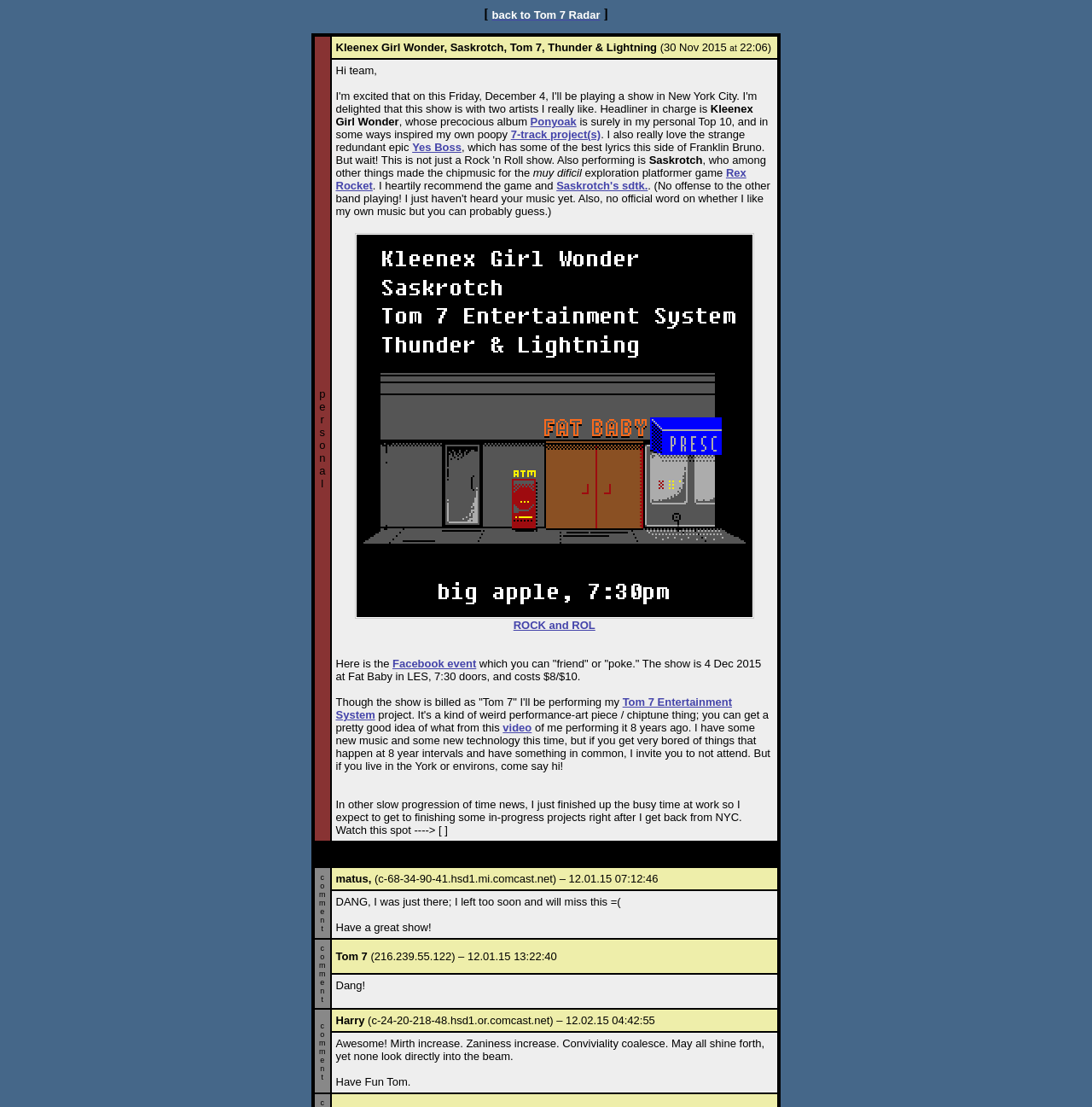Pinpoint the bounding box coordinates of the area that must be clicked to complete this instruction: "Book a taxi in Watford".

None